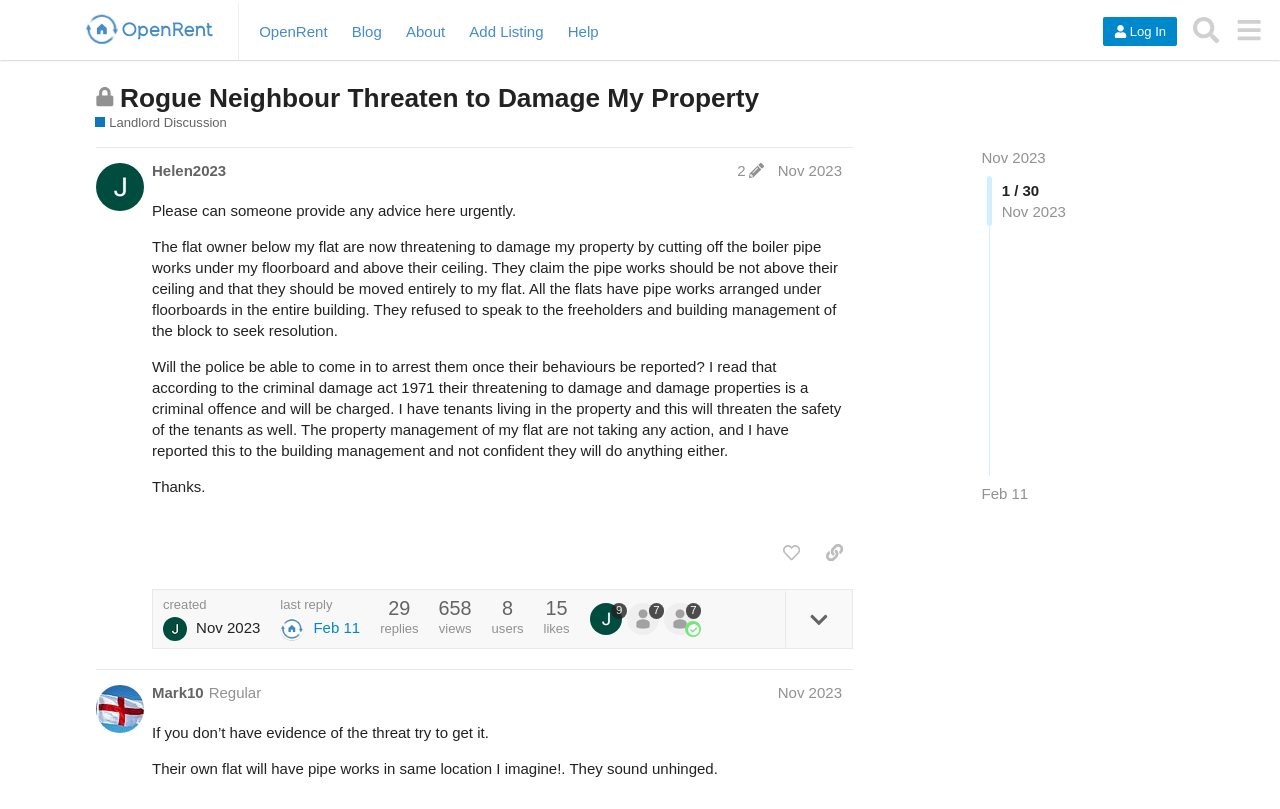Provide the bounding box coordinates of the UI element that matches the description: "Nov 2023".

[0.608, 0.846, 0.658, 0.867]